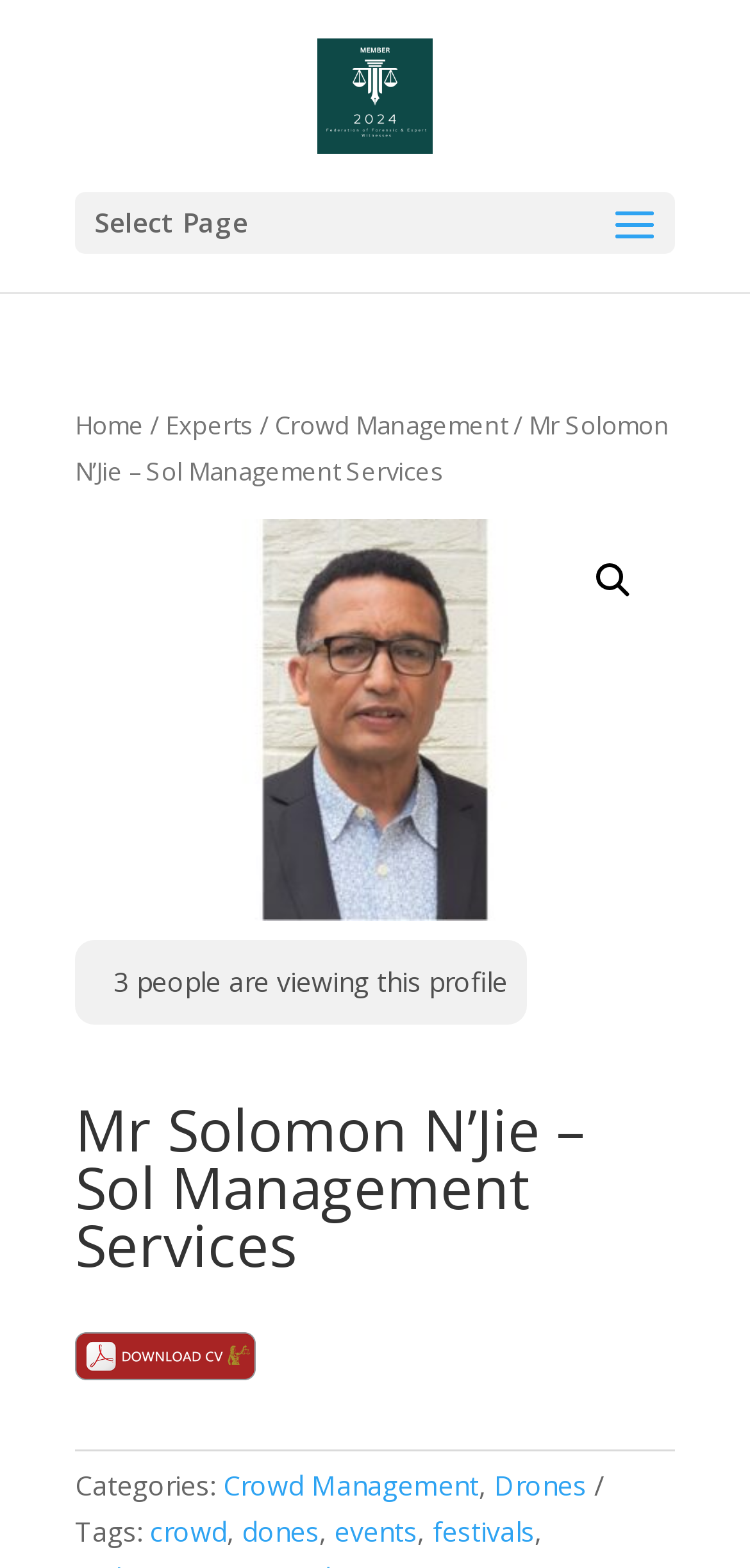Could you provide the bounding box coordinates for the portion of the screen to click to complete this instruction: "select Crowd Management"?

[0.367, 0.26, 0.677, 0.282]